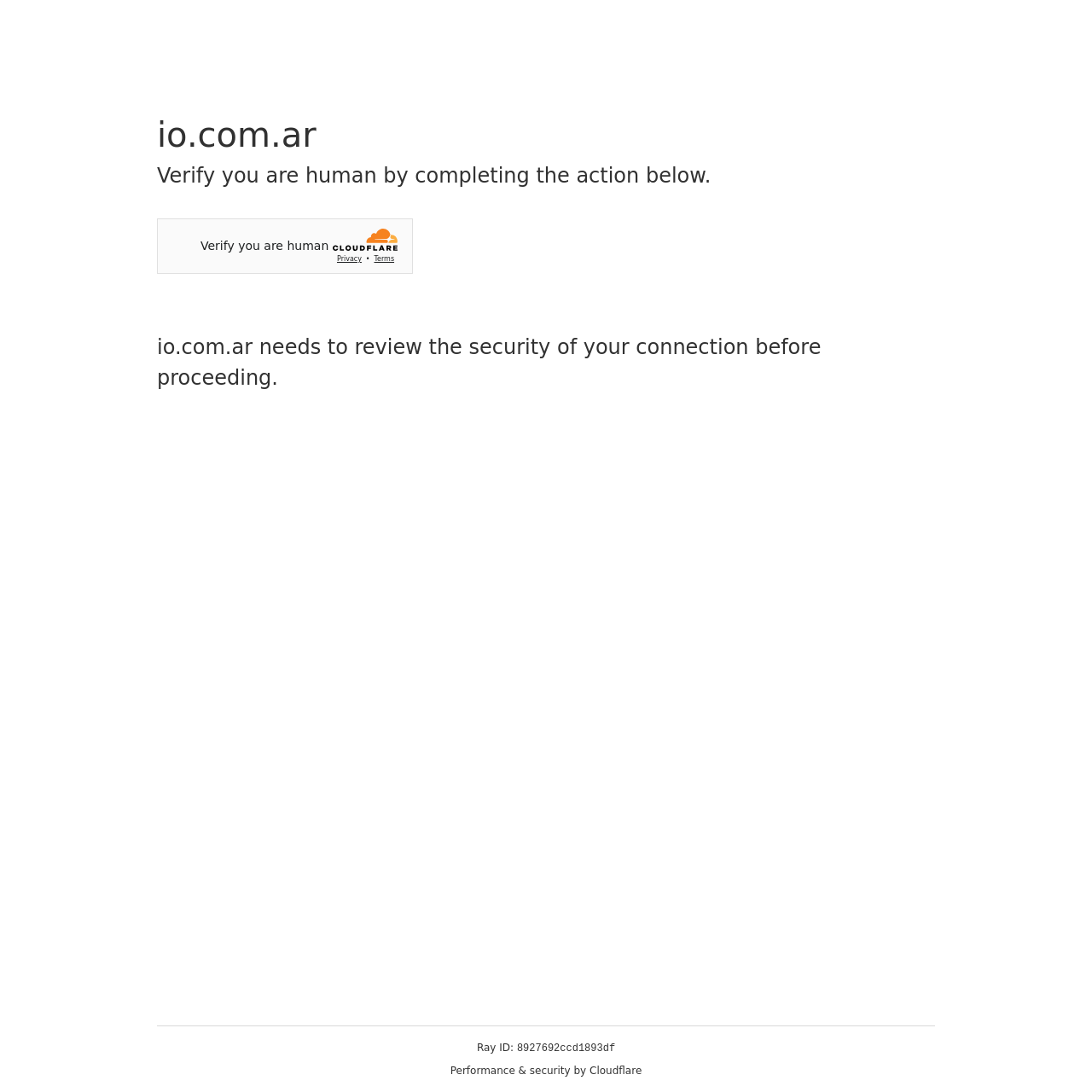What is the domain name of the website?
Observe the image and answer the question with a one-word or short phrase response.

io.com.ar